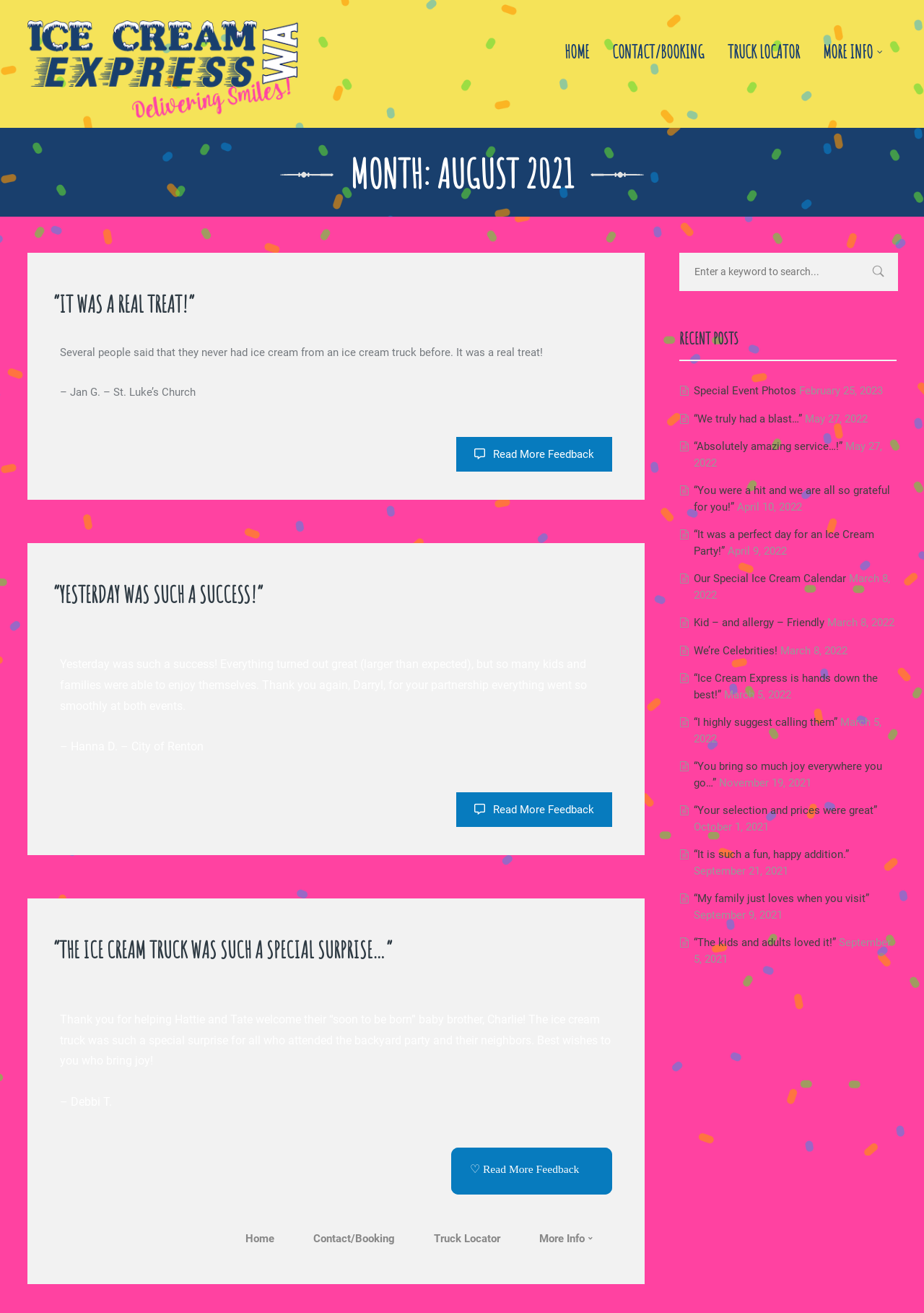Create a full and detailed caption for the entire webpage.

The webpage is about Ice Cream Express WA, a company that provides ice cream trucks for events. At the top of the page, there is a heading "Ice Cream Express WA" with an image and a link to the company's homepage. Below this, there are four links to different sections of the website: "HOME", "CONTACT/BOOKING", "TRUCK LOCATOR", and "MORE INFO".

Below these links, there is a table with a heading "MONTH: AUGUST 2021". This table appears to be a layout for the rest of the page.

The main content of the page is divided into three sections, each with a heading and a quote from a customer. The first section has a heading "“IT WAS A REAL TREAT!”" and a quote from Jan G. from St. Luke's Church. Below this, there is a paragraph of text describing the customer's experience with Ice Cream Express WA. There is also a link to "Read More Feedback".

The second section has a heading "“YESTERDAY WAS SUCH A SUCCESS!”" and a quote from Hanna D. from the City of Renton. Again, there is a paragraph of text describing the customer's experience, and a link to "Read More Feedback".

The third section has a heading "“THE ICE CREAM TRUCK WAS SUCH A SPECIAL SURPRISE…”" and a quote from Debbi T. There is a paragraph of text describing the customer's experience, and a link to "Read More Feedback" with a heart symbol.

Below these sections, there are links to the company's homepage, contact/booking page, truck locator, and more information page. There is also a search box and a heading "RECENT POSTS". Below this, there are several links to blog posts, each with a title and a date.

Overall, the webpage appears to be a showcase for Ice Cream Express WA's services, with customer testimonials and links to more information about the company.